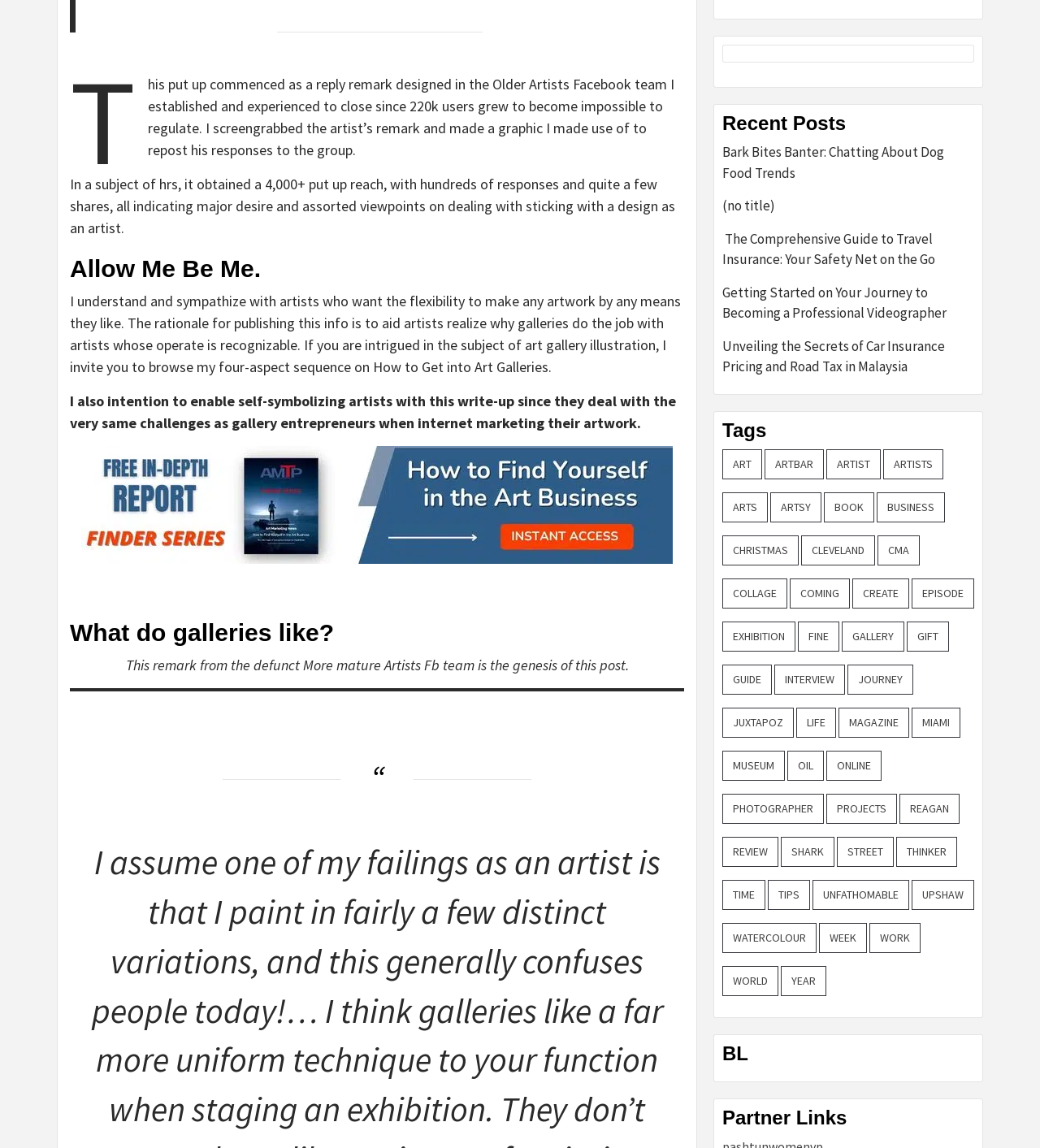What is the number of items in the 'Art' category?
Please answer the question with a detailed and comprehensive explanation.

The link 'Art (94 items)' is located under the heading 'Tags', and it indicates that there are 94 items in the 'Art' category.